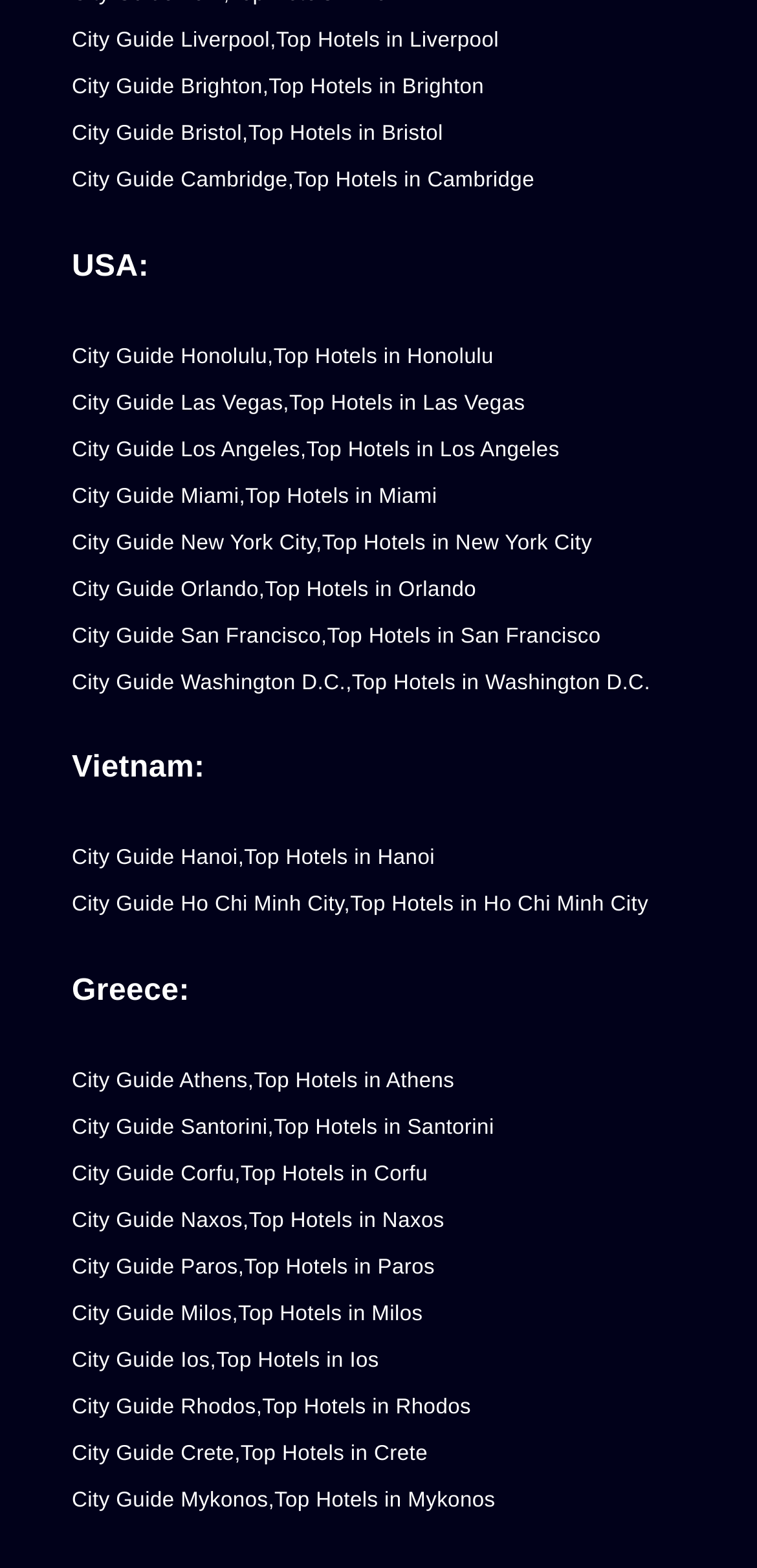What is the last city listed in Greece?
Please provide an in-depth and detailed response to the question.

I scrolled down to the 'Greece:' section and found the last 'City Guide' link, which is 'City Guide Mykonos'.